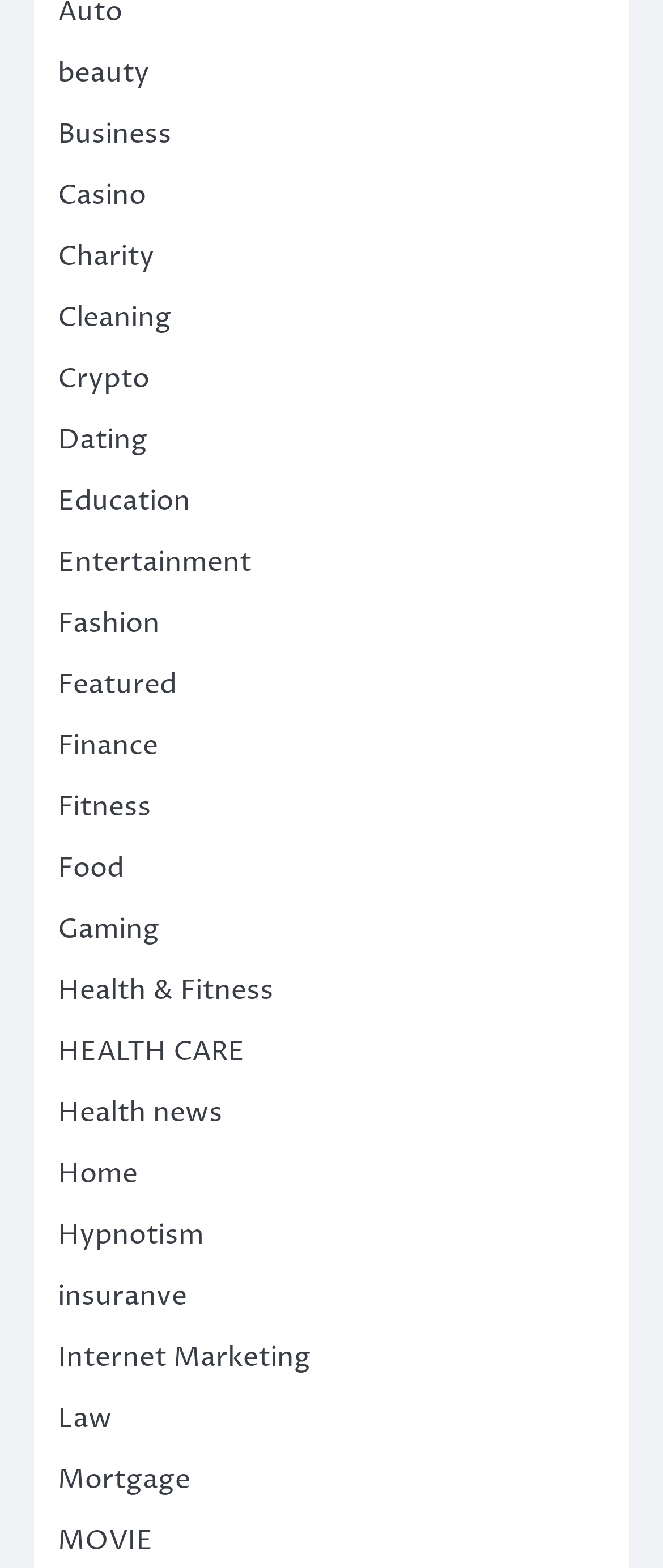What is the category that is located at the top-left corner of the webpage?
Using the screenshot, give a one-word or short phrase answer.

beauty